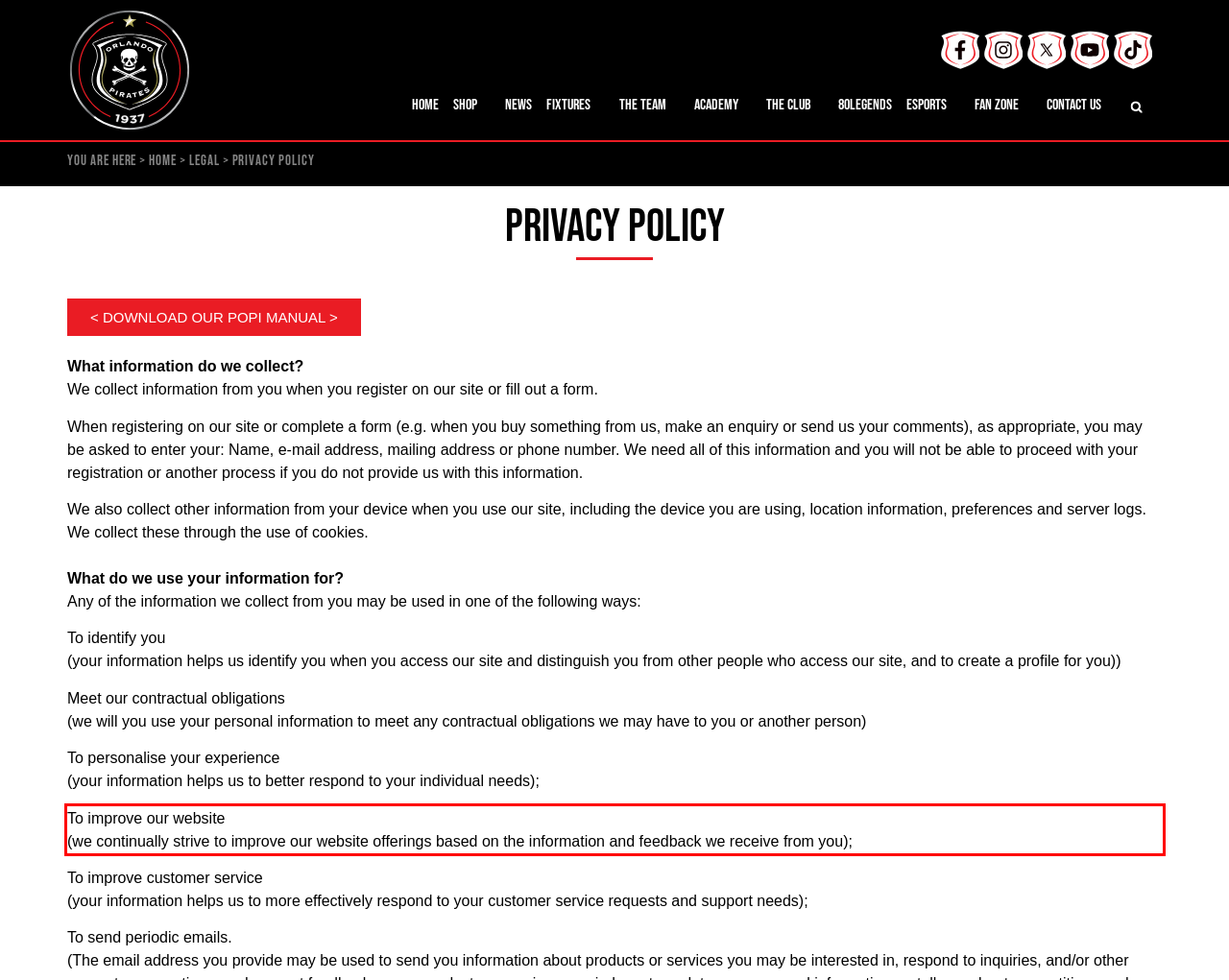Within the screenshot of the webpage, there is a red rectangle. Please recognize and generate the text content inside this red bounding box.

To improve our website (we continually strive to improve our website offerings based on the information and feedback we receive from you);